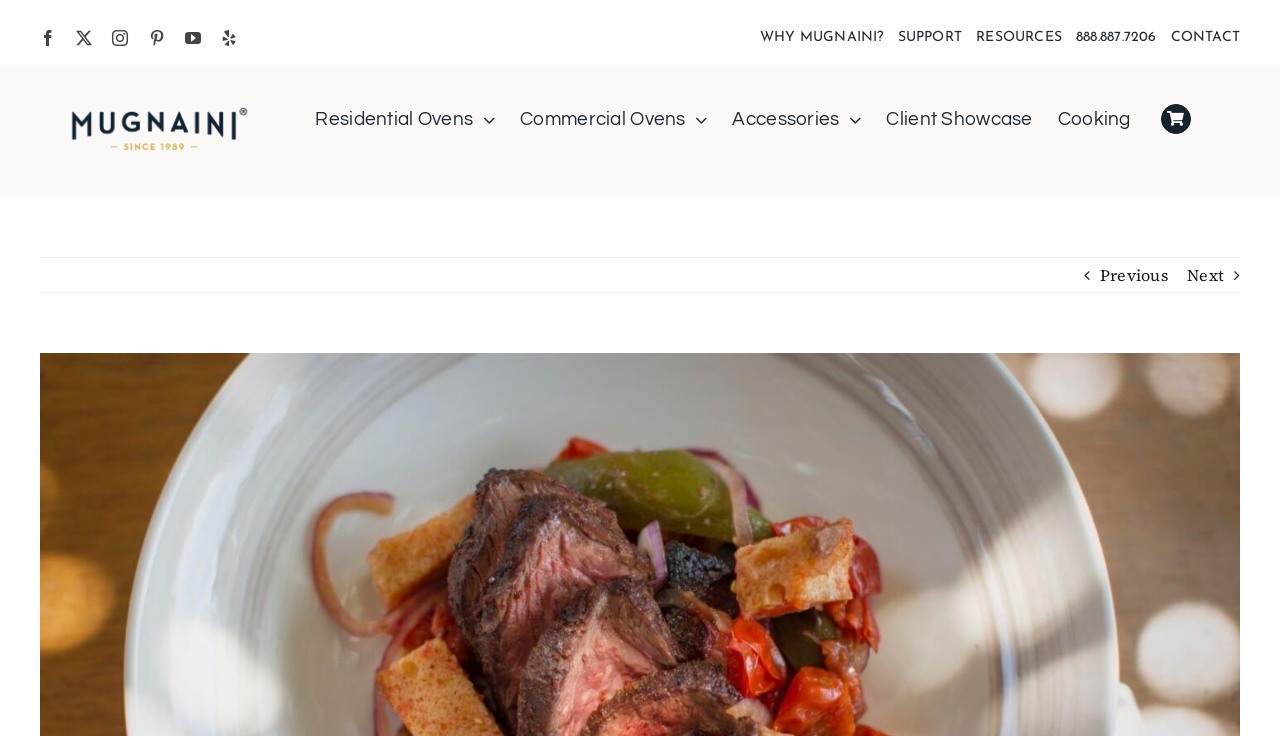What is the name of the company?
Using the image as a reference, answer the question in detail.

I inferred this from the logo 'Mugnaini Logo 1989' and the overall structure of the webpage, which suggests that it is a company website.